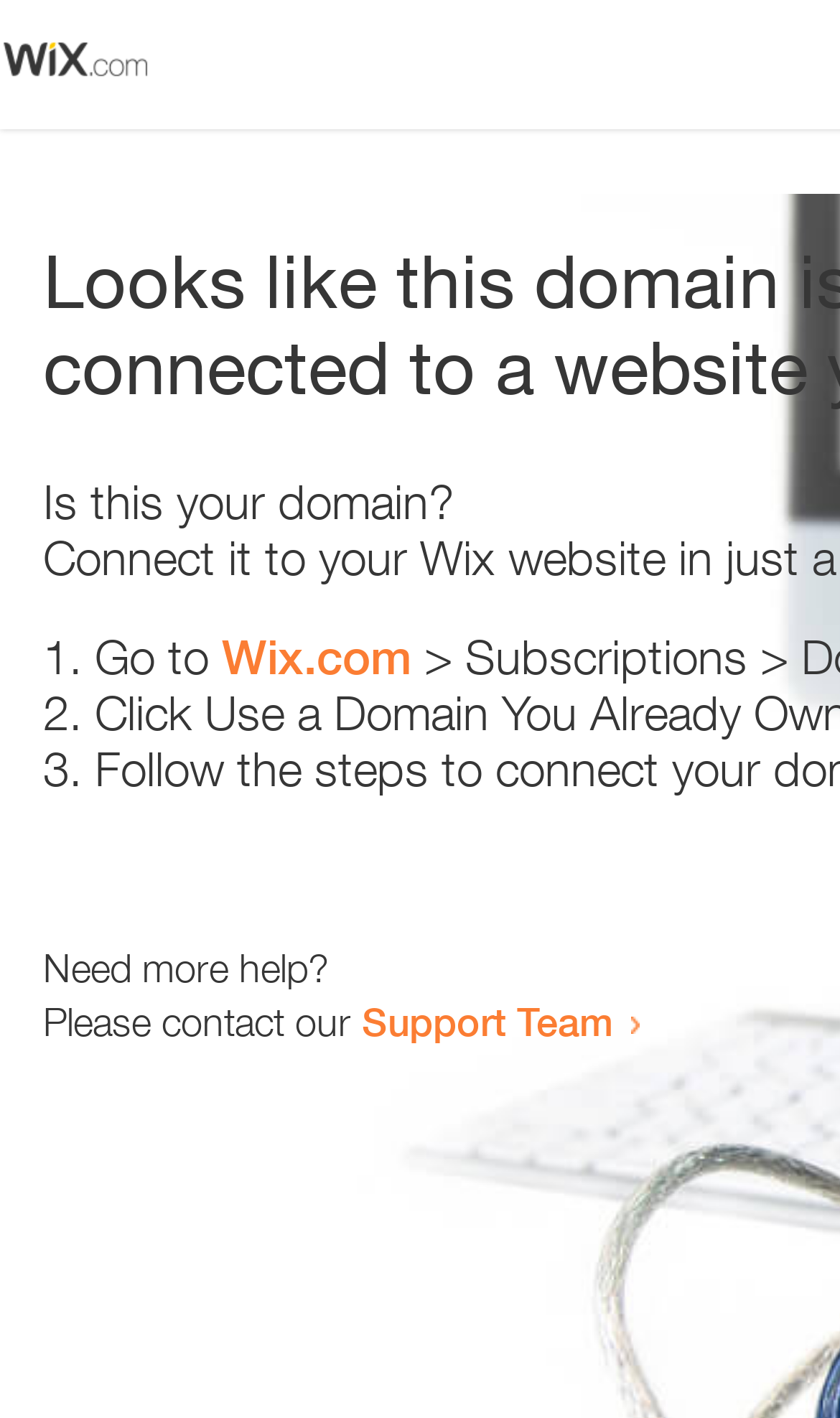What is the purpose of the link 'Wix.com'?
Please respond to the question with a detailed and informative answer.

The link 'Wix.com' is located next to the static text 'Go to', which suggests that the purpose of this link is to direct the user to the Wix.com website. This is likely related to resolving the error mentioned on the webpage.